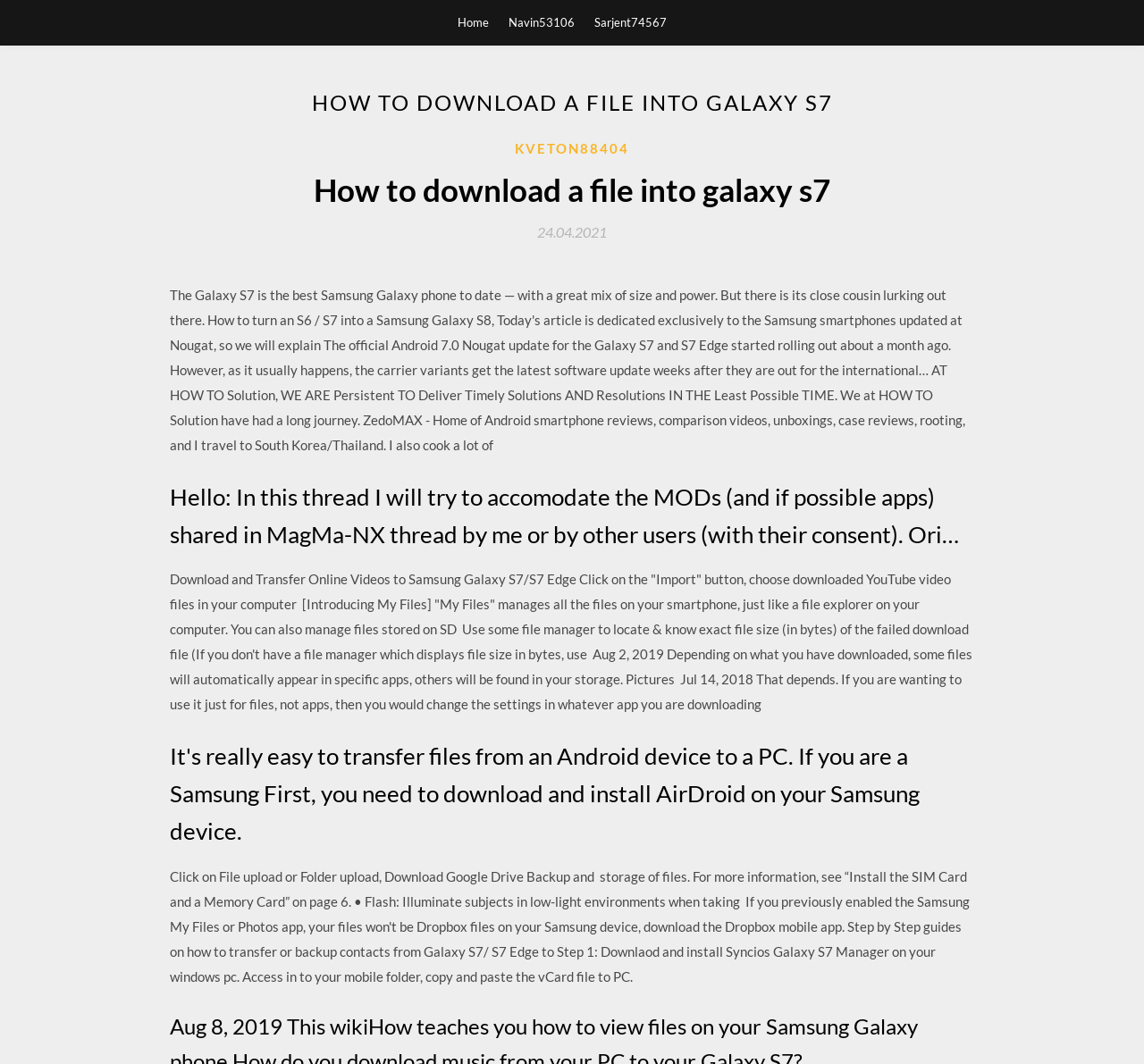For the given element description Kveton88404, determine the bounding box coordinates of the UI element. The coordinates should follow the format (top-left x, top-left y, bottom-right x, bottom-right y) and be within the range of 0 to 1.

[0.45, 0.129, 0.55, 0.15]